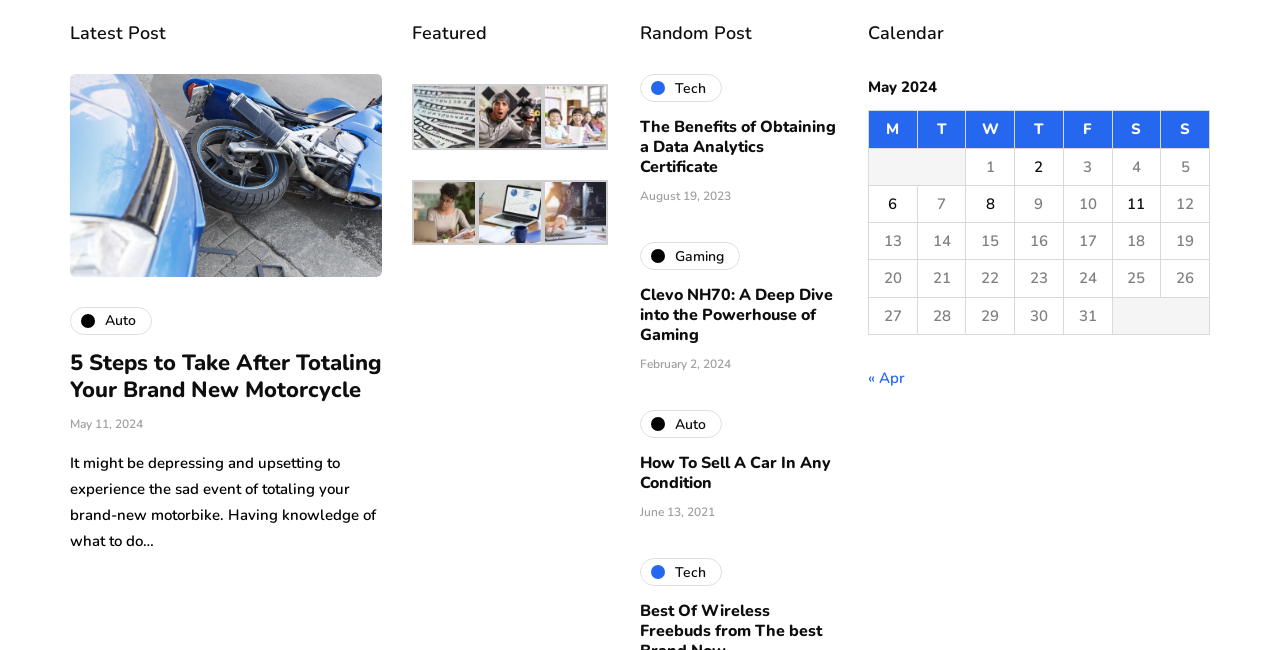Pinpoint the bounding box coordinates of the clickable element needed to complete the instruction: "View 'The Benefits of Obtaining a Data Analytics Certificate'". The coordinates should be provided as four float numbers between 0 and 1: [left, top, right, bottom].

[0.5, 0.179, 0.653, 0.274]